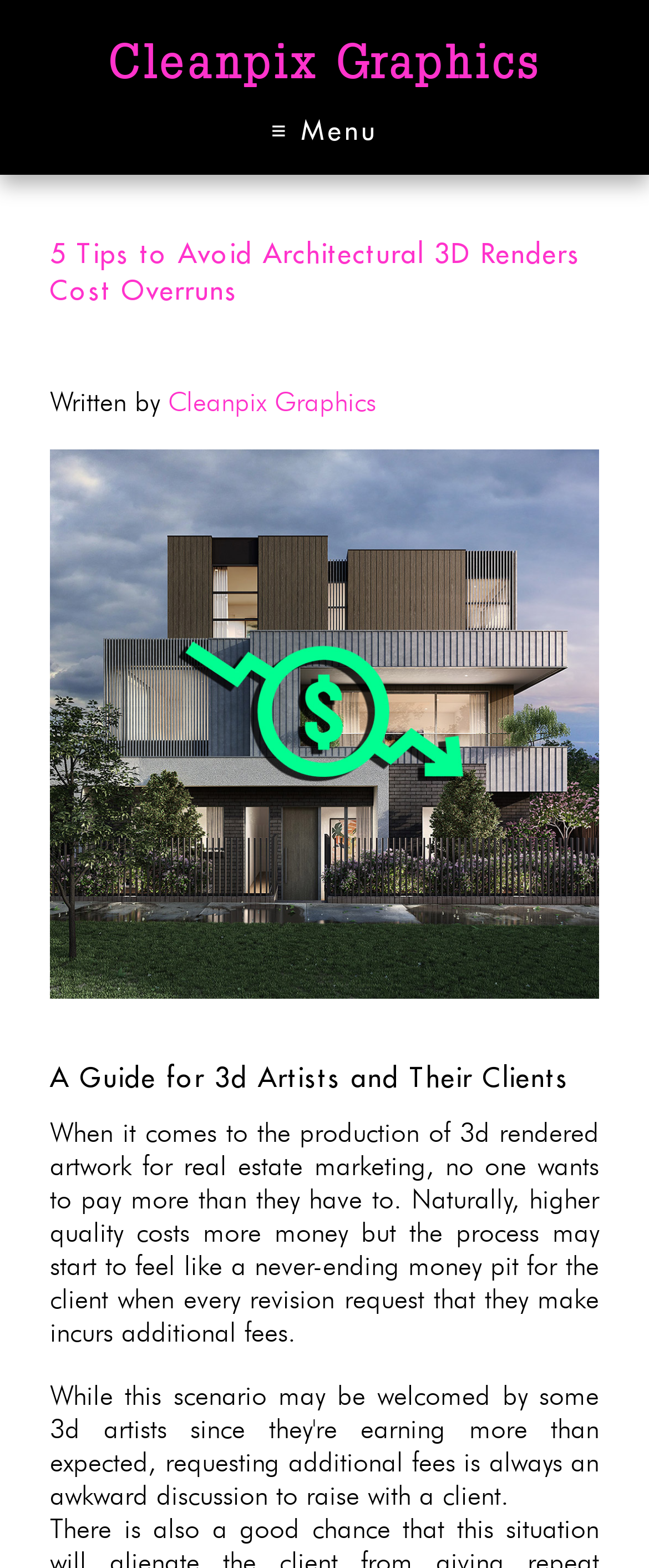What is the topic of the article?
Look at the screenshot and respond with one word or a short phrase.

3d rendered artwork for real estate marketing